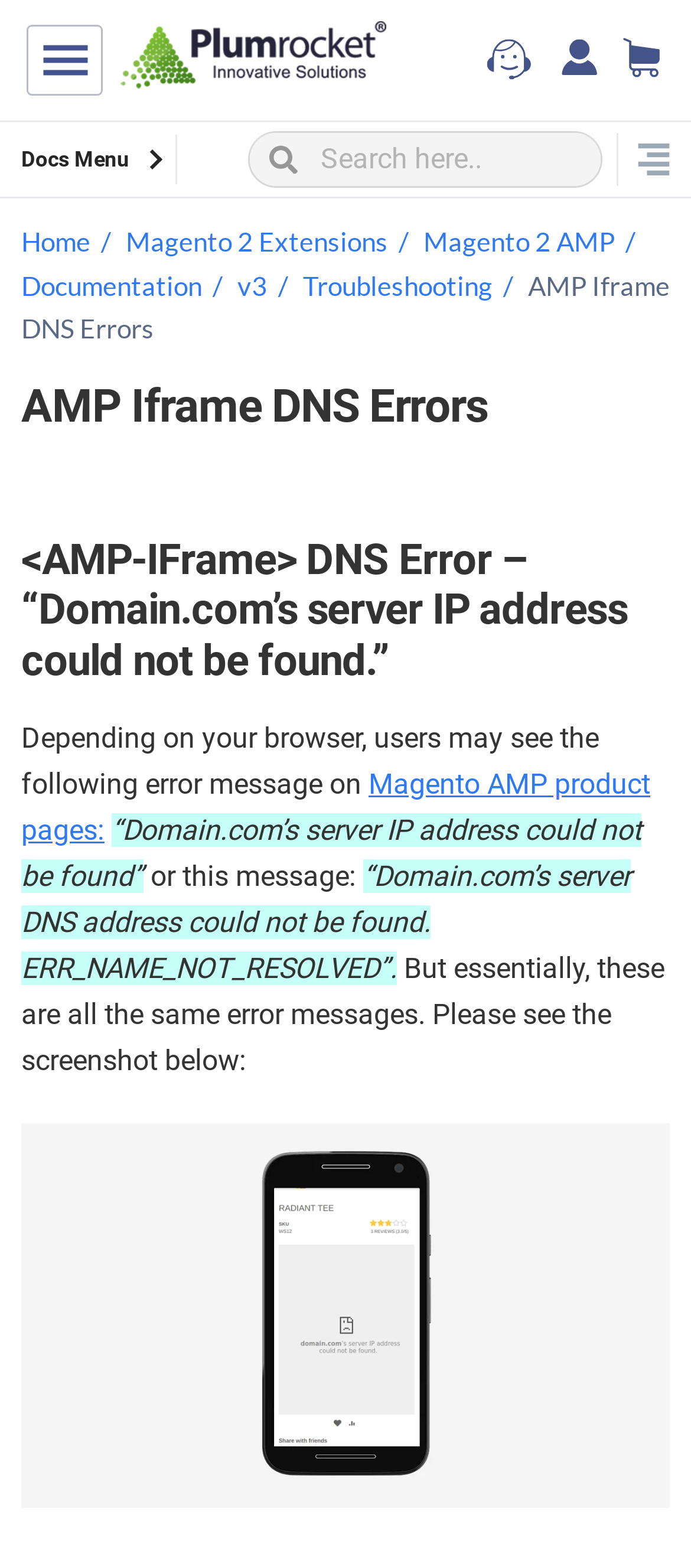Based on the element description Troubleshooting, identify the bounding box of the UI element in the given webpage screenshot. The coordinates should be in the format (top-left x, top-left y, bottom-right x, bottom-right y) and must be between 0 and 1.

[0.438, 0.168, 0.713, 0.195]